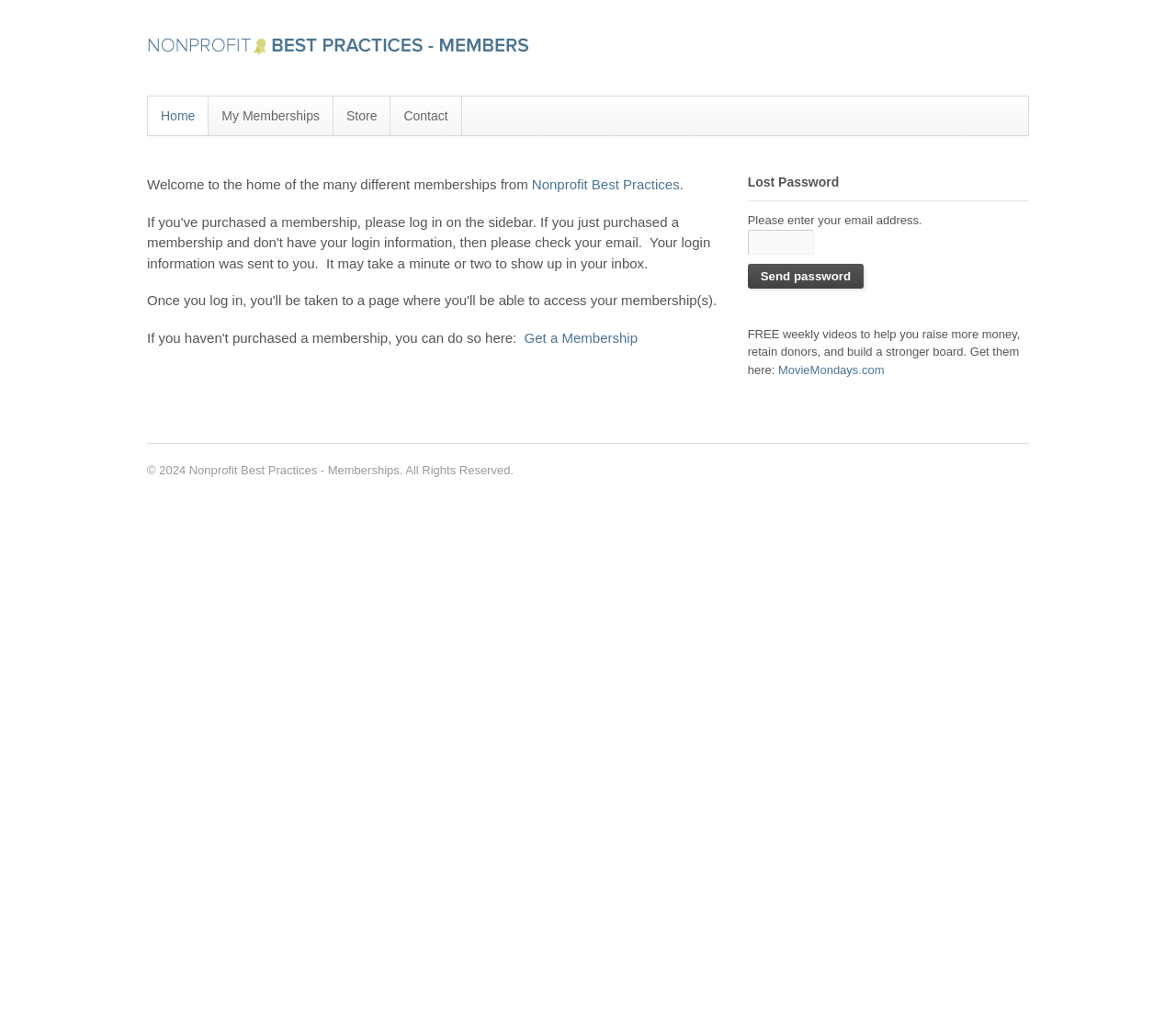Determine the bounding box coordinates of the clickable area required to perform the following instruction: "Visit MovieMondays.com". The coordinates should be represented as four float numbers between 0 and 1: [left, top, right, bottom].

[0.662, 0.358, 0.752, 0.372]